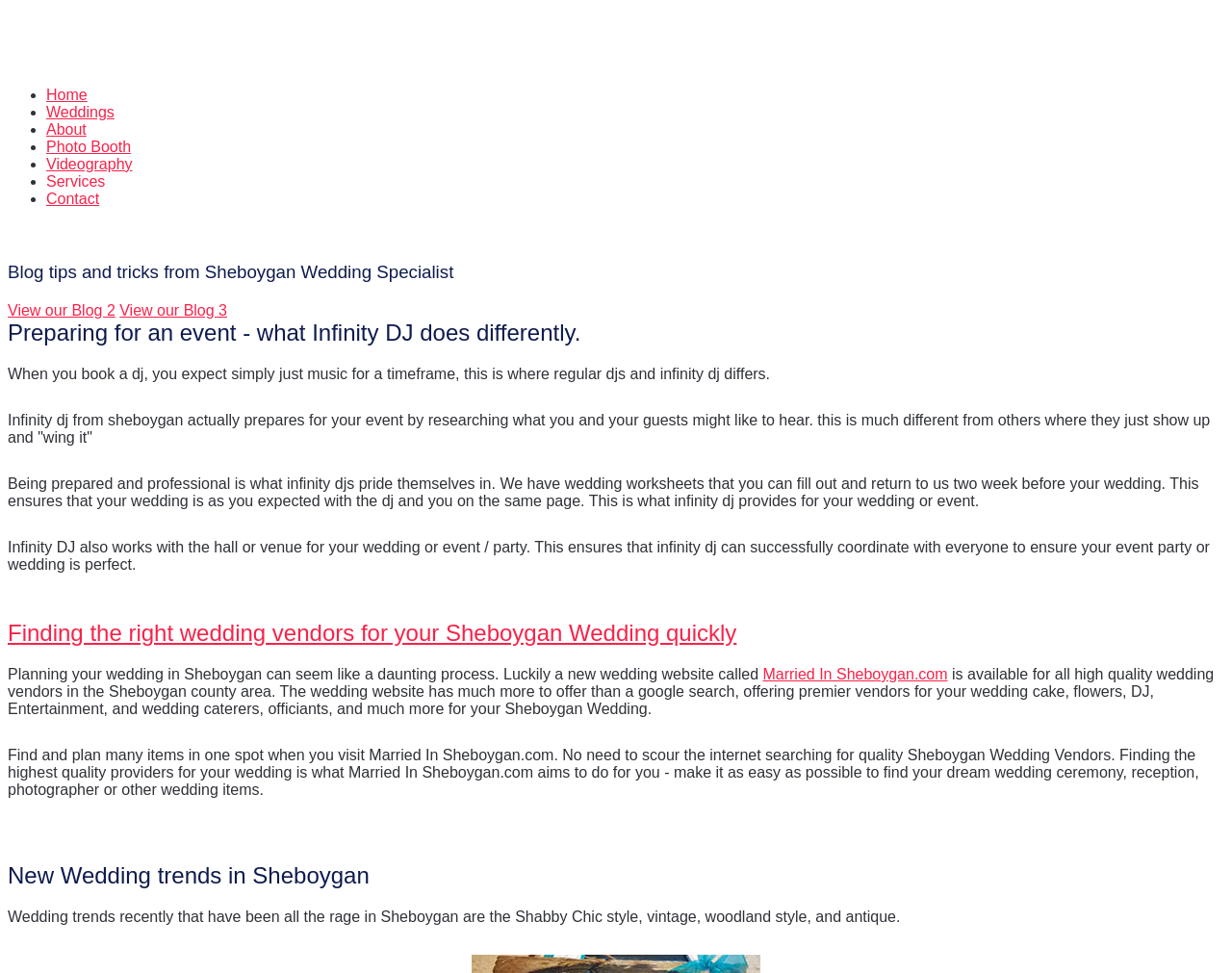Please identify the bounding box coordinates of the area that needs to be clicked to follow this instruction: "Click on Home".

[0.038, 0.089, 0.071, 0.106]